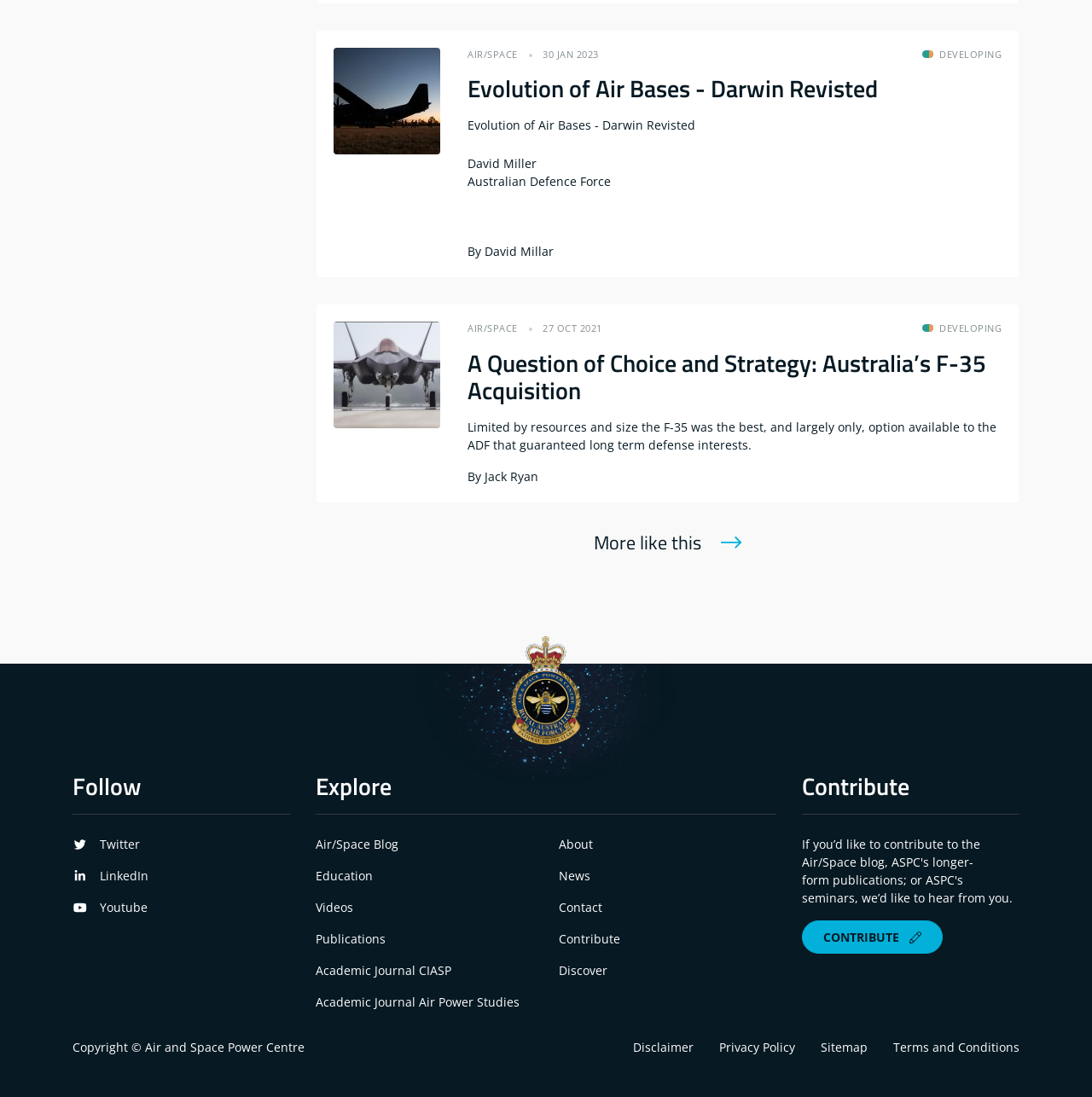Who is the author of the second article?
Based on the visual, give a brief answer using one word or a short phrase.

Jack Ryan